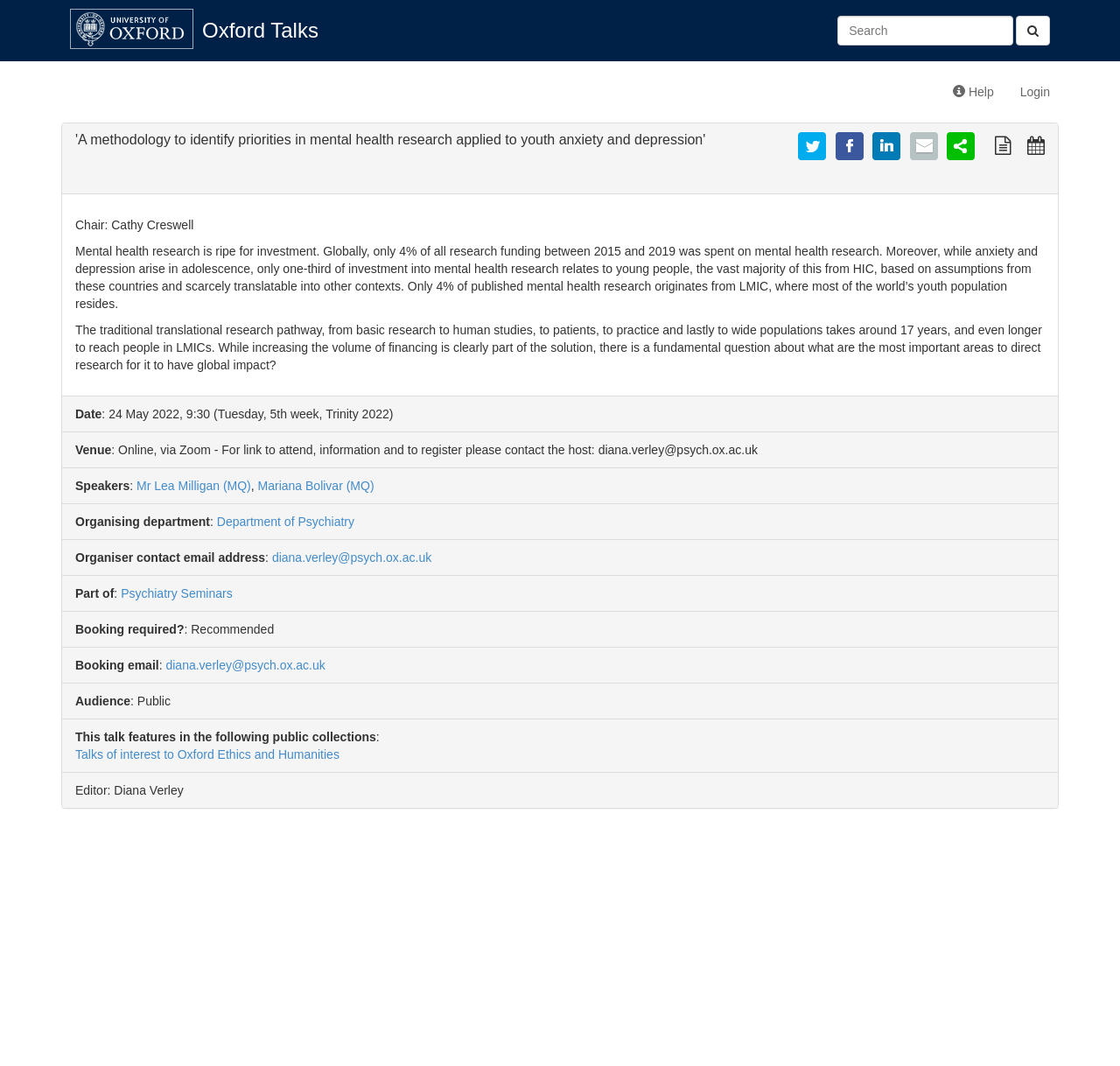Using the webpage screenshot, locate the HTML element that fits the following description and provide its bounding box: "diana.verley@psych.ox.ac.uk".

[0.148, 0.617, 0.29, 0.631]